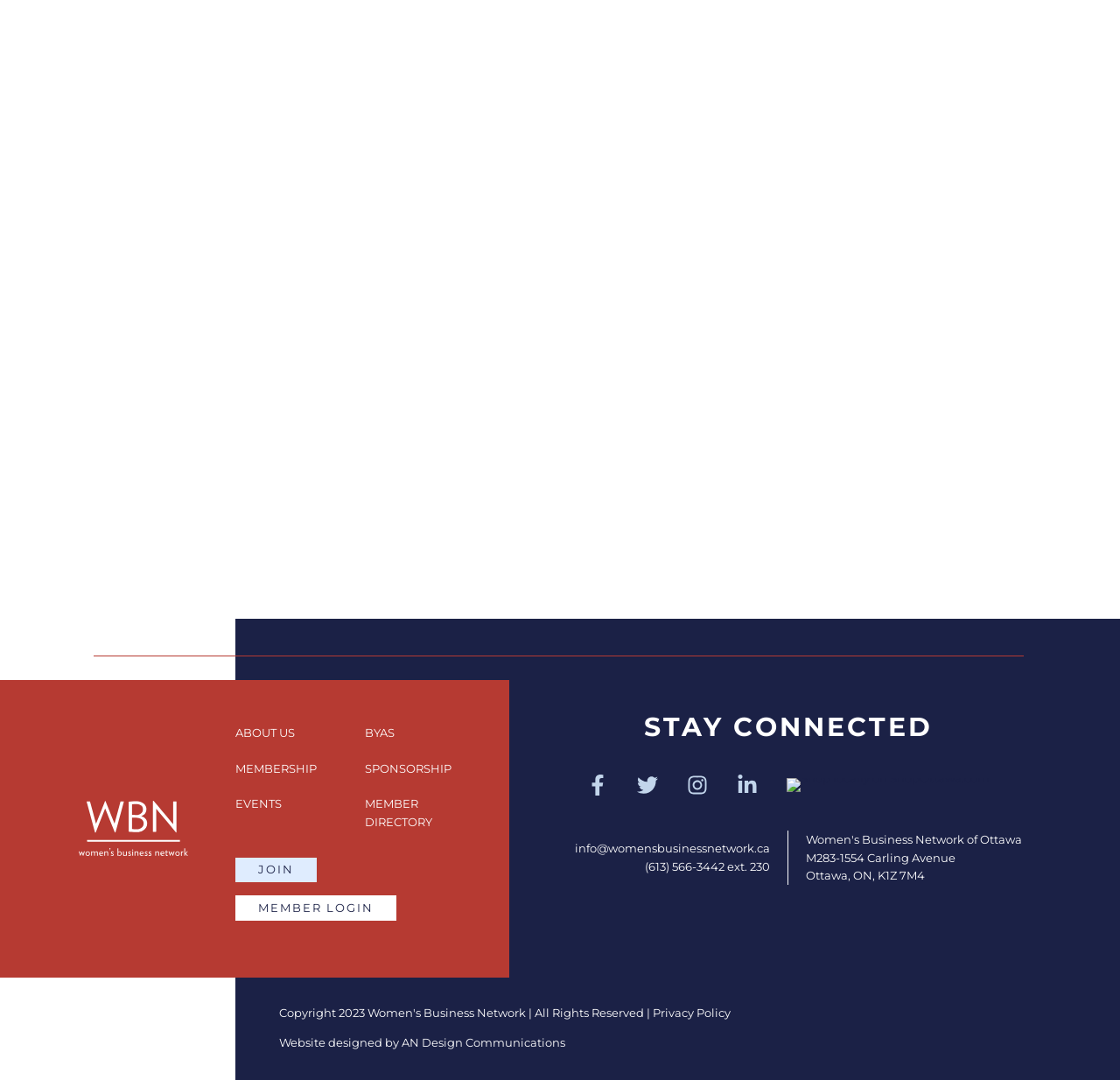What is the name of the organization?
Please give a detailed and elaborate answer to the question.

The name of the organization can be found in the link element with the text 'WBN - Women's Business Network' at the top of the page, which is also accompanied by an image with the same text.